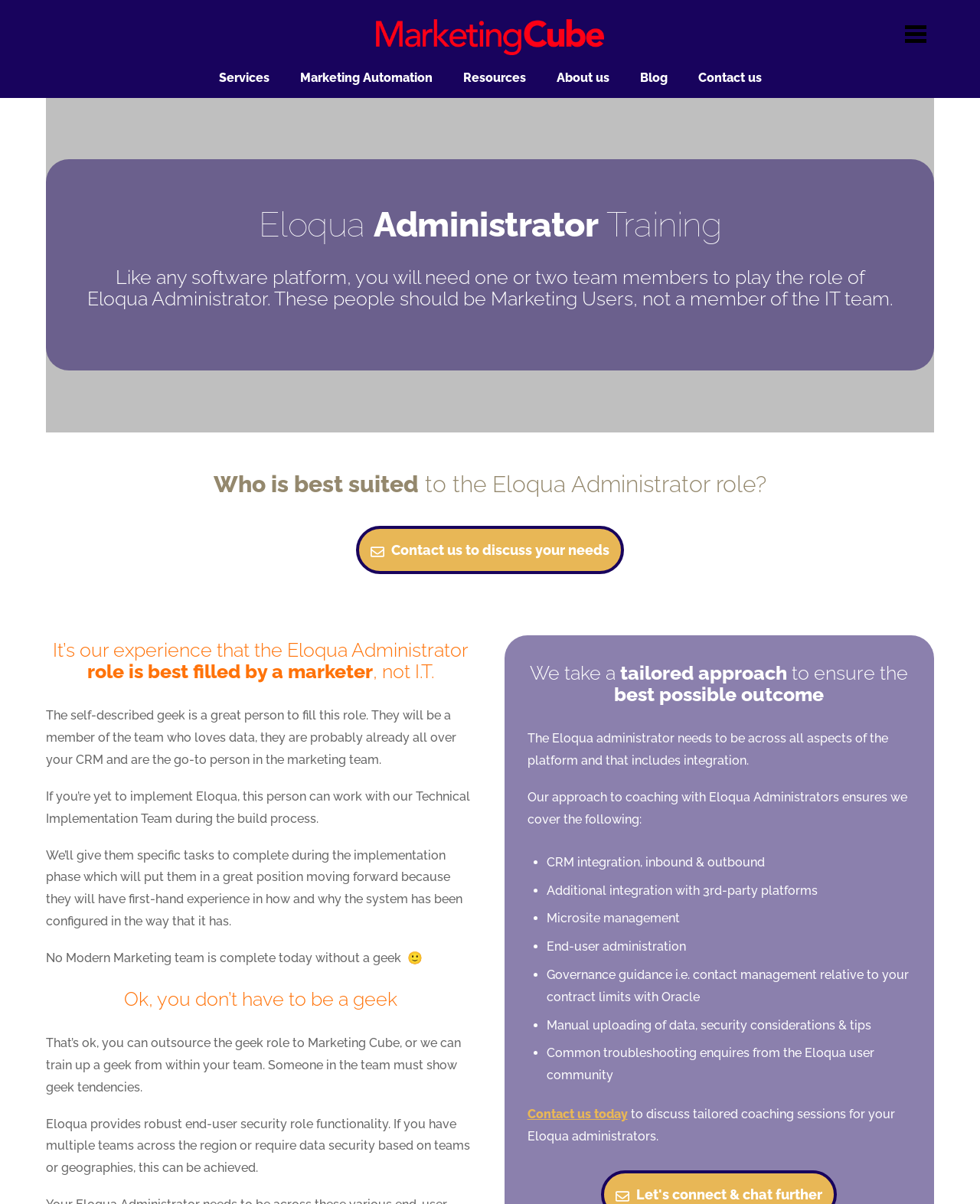What is the purpose of coaching with Eloqua administrators?
Based on the image, give a one-word or short phrase answer.

To cover integration and security